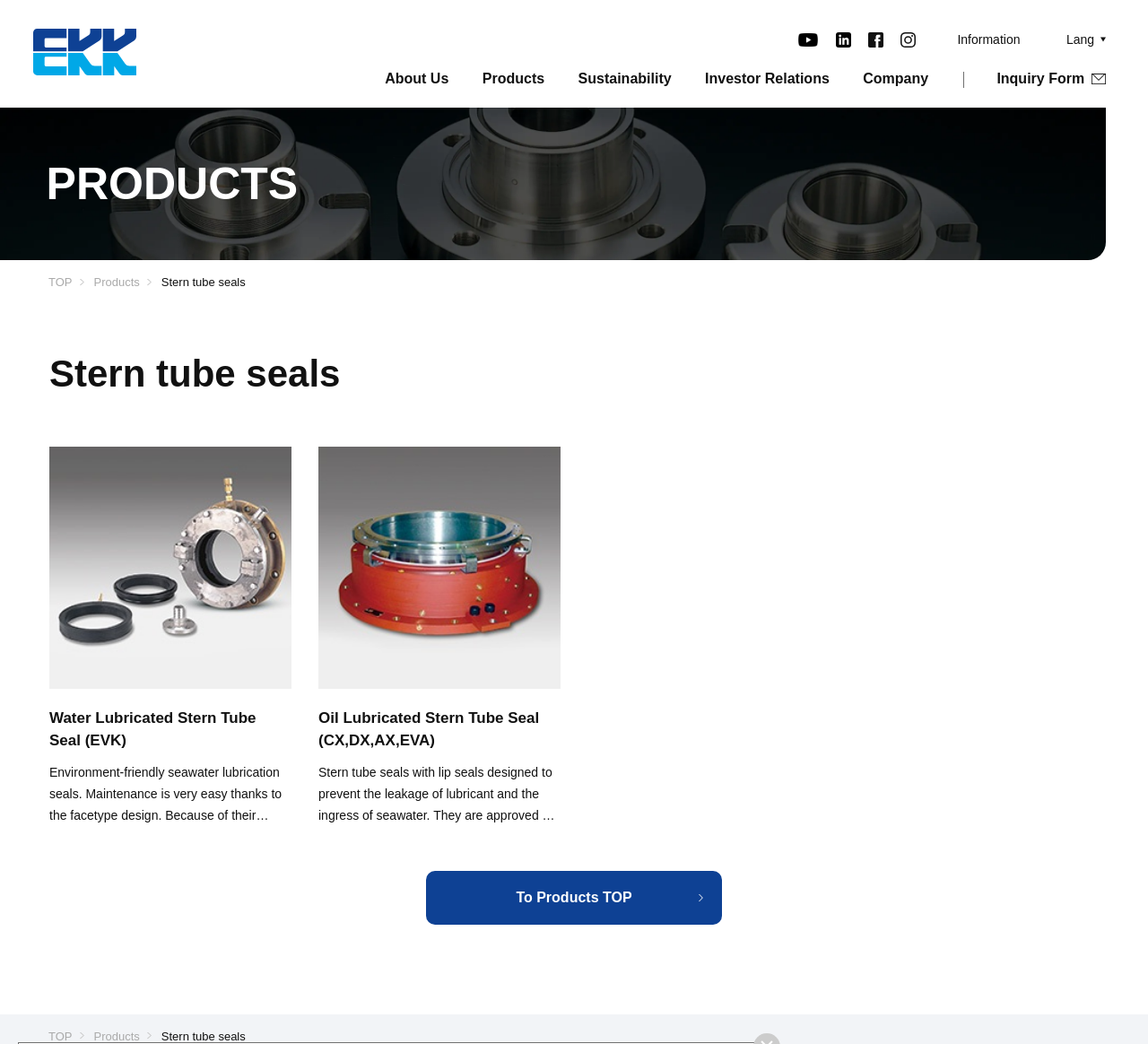Articulate a complete and detailed caption of the webpage elements.

This webpage is about Stern tube seals, a product offered by Eagle Industry Co., Ltd. At the top left corner, there is a logo of EKK, accompanied by a link to the company's website. Next to it, there are social media links to Youtube, Linkedin, Facebook, and Instagram. On the top right corner, there is a language selection option labeled "Lang".

The main navigation menu is located below the top section, with links to "About Us", "Products", "Sustainability", "Investor Relations", "Company", and "Inquiry Form". 

The main content of the page is divided into sections. The first section has a heading "Stern tube seals" and provides an introduction to the product. Below it, there are two links to different types of Stern tube seals: "Water Lubricated Stern Tube Seal (EVK)" and "Oil Lubricated Stern Tube Seal (CX,DX,AX,EVA)". Each link has a corresponding image and a detailed description of the product.

At the bottom of the page, there are links to navigate back to the top of the page, labeled "TOP", and a repetition of the "Products" and "Stern tube seals" links.